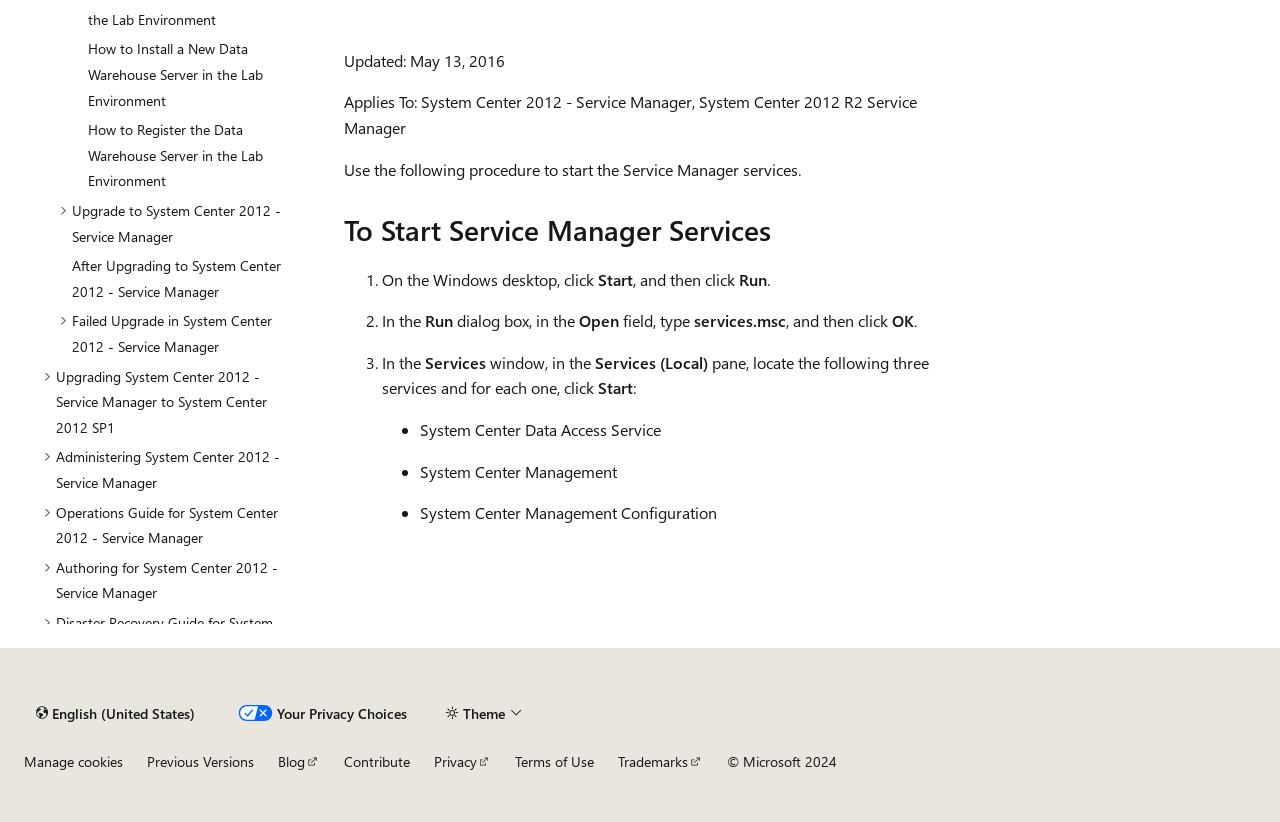Provide the bounding box coordinates for the specified HTML element described in this description: "Contribute". The coordinates should be four float numbers ranging from 0 to 1, in the format [left, top, right, bottom].

[0.268, 0.915, 0.32, 0.938]